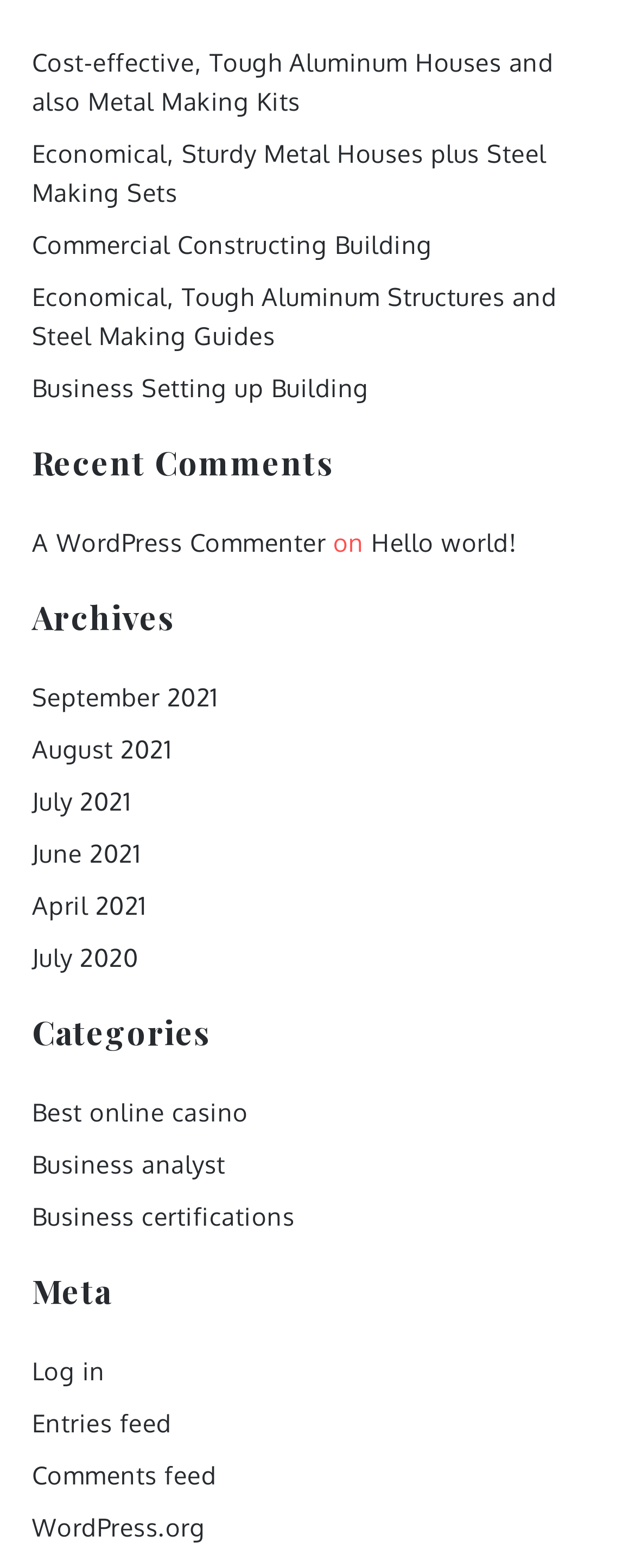For the given element description WordPress.org, determine the bounding box coordinates of the UI element. The coordinates should follow the format (top-left x, top-left y, bottom-right x, bottom-right y) and be within the range of 0 to 1.

[0.05, 0.964, 0.323, 0.984]